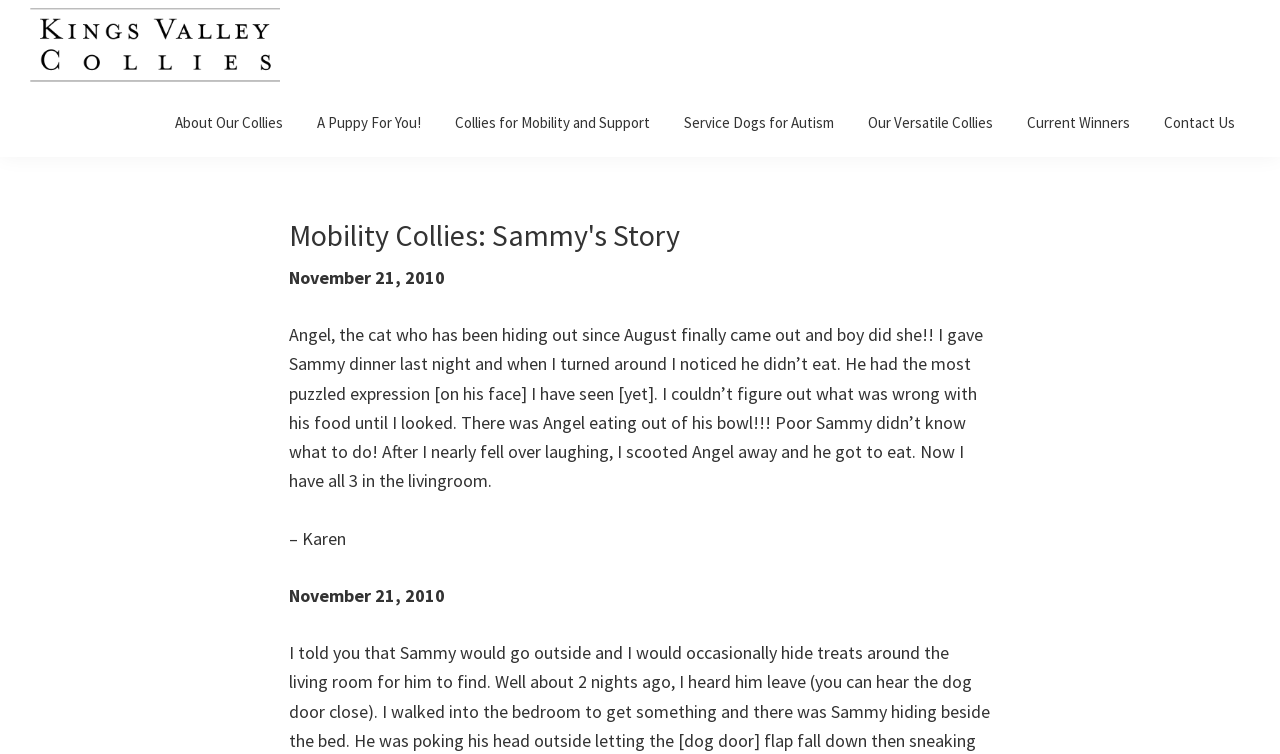Please determine the bounding box coordinates of the clickable area required to carry out the following instruction: "Click the 'Contact Us' link". The coordinates must be four float numbers between 0 and 1, represented as [left, top, right, bottom].

[0.898, 0.136, 0.977, 0.188]